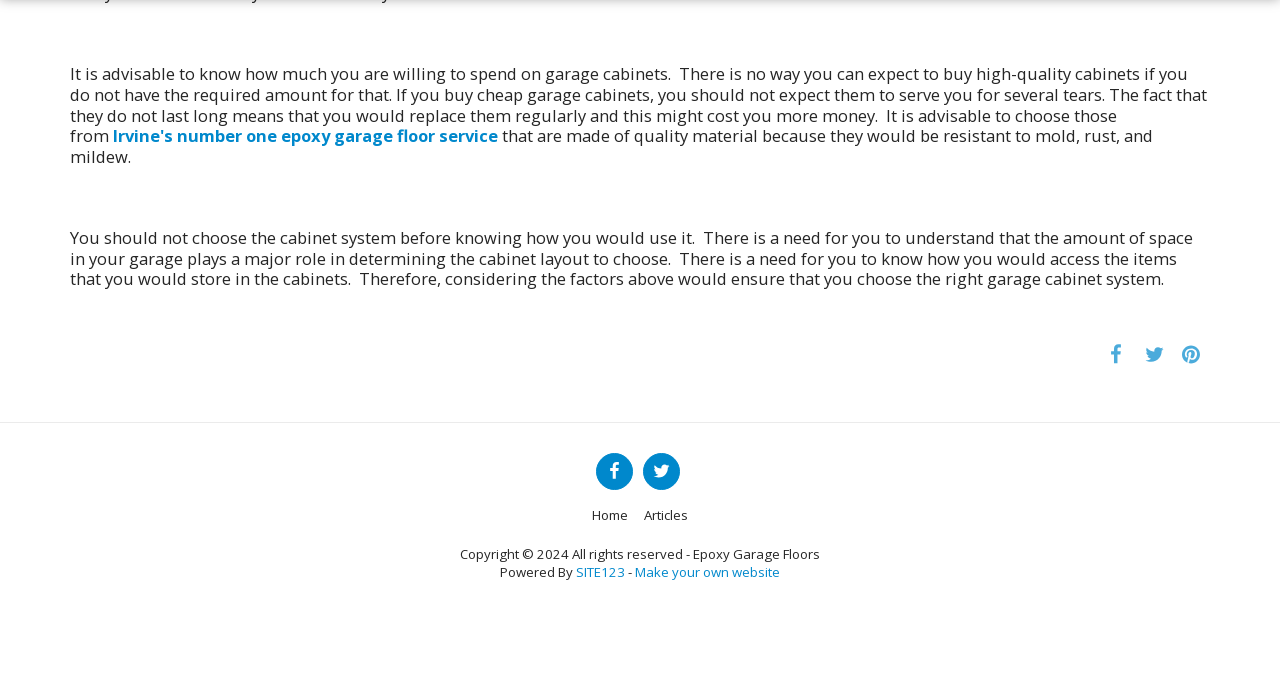What is the copyright year mentioned on the webpage?
Please provide a detailed and thorough answer to the question.

The webpage displays a copyright notice with the year 2024, indicating that the content is copyrighted until that year.